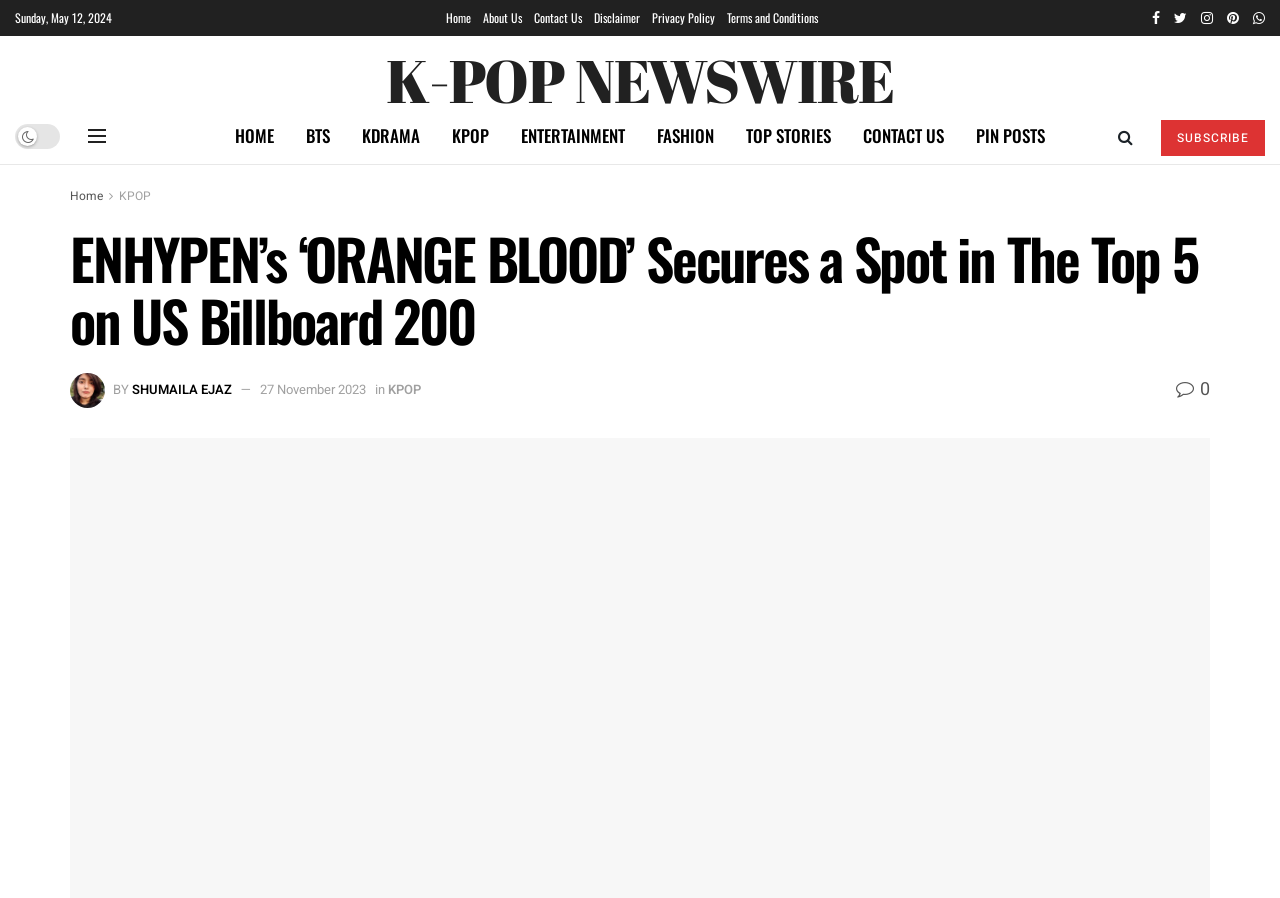Refer to the image and answer the question with as much detail as possible: What is the date of the article?

I found the date of the article by looking at the top of the webpage, where it says 'Sunday, May 12, 2024' in a static text element.